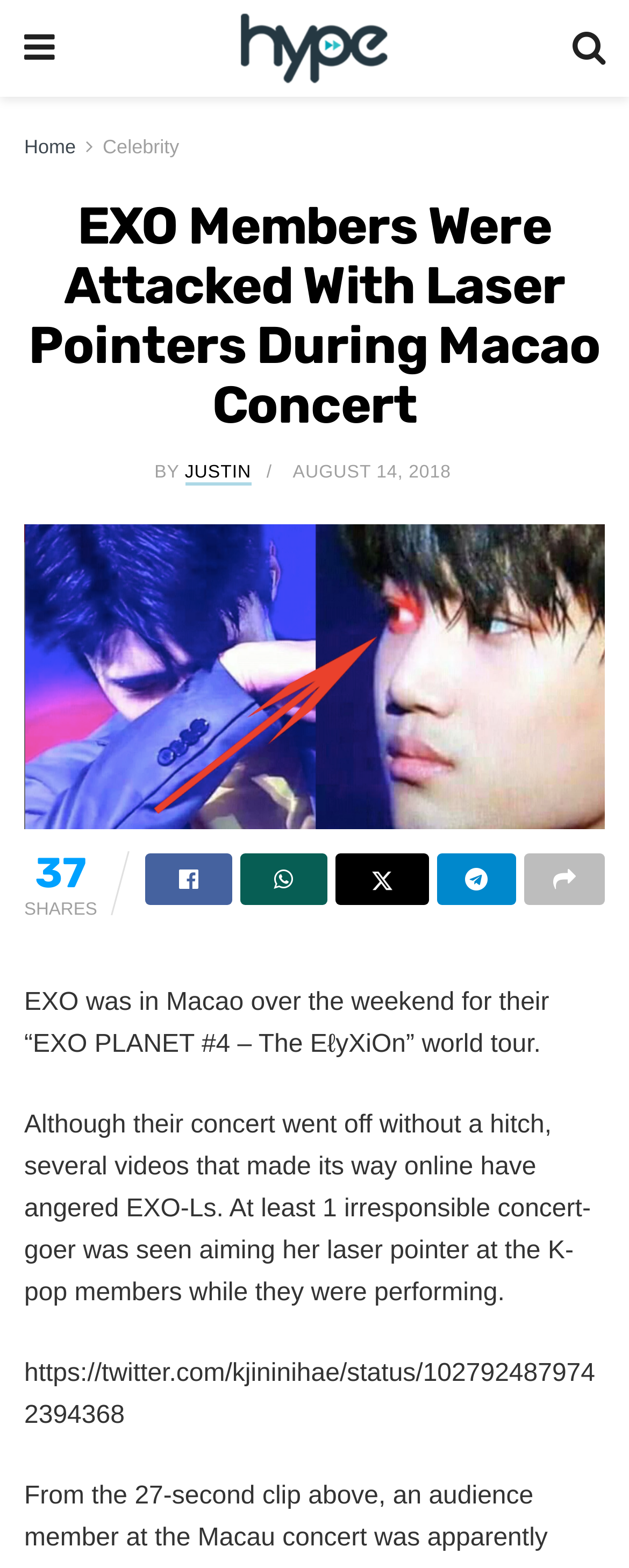Please provide a short answer using a single word or phrase for the question:
What is the purpose of the laser pointer in the concert?

Aiming at K-pop members